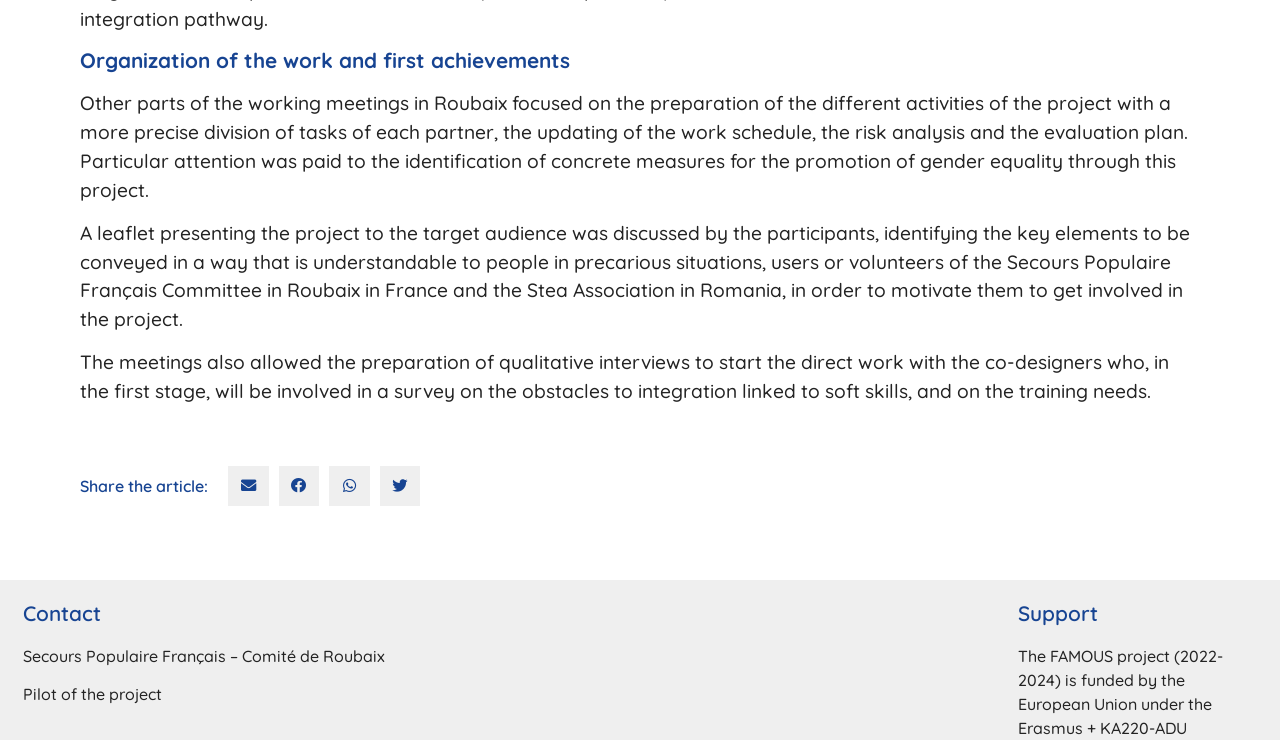Consider the image and give a detailed and elaborate answer to the question: 
What is the main topic of the working meetings in Roubaix?

Based on the StaticText elements, it can be inferred that the main topic of the working meetings in Roubaix is the preparation of the project, including the division of tasks, updating of the work schedule, risk analysis, and evaluation plan.